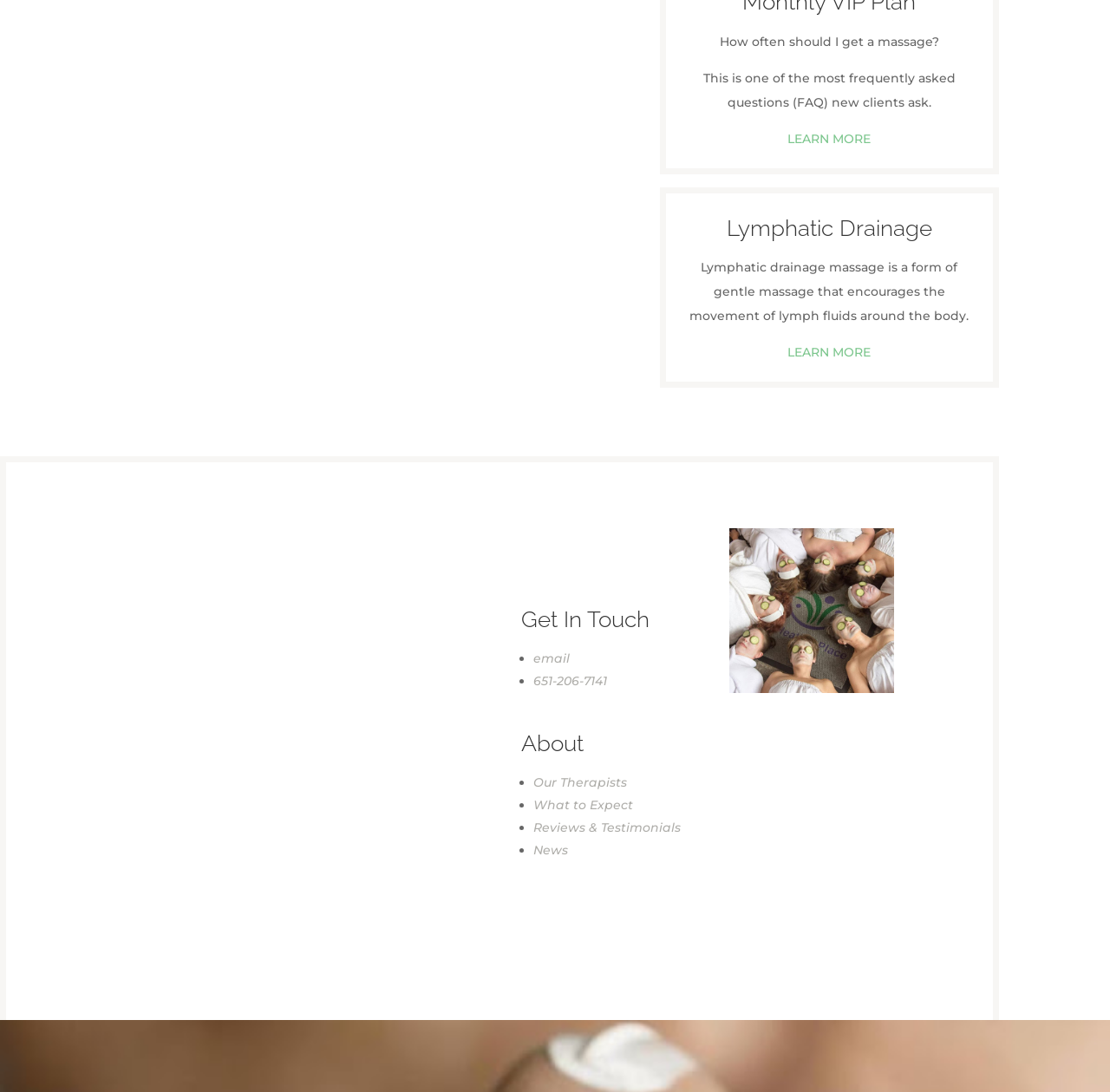Locate the bounding box coordinates of the element I should click to achieve the following instruction: "Learn more about lymphatic drainage".

[0.71, 0.316, 0.785, 0.33]